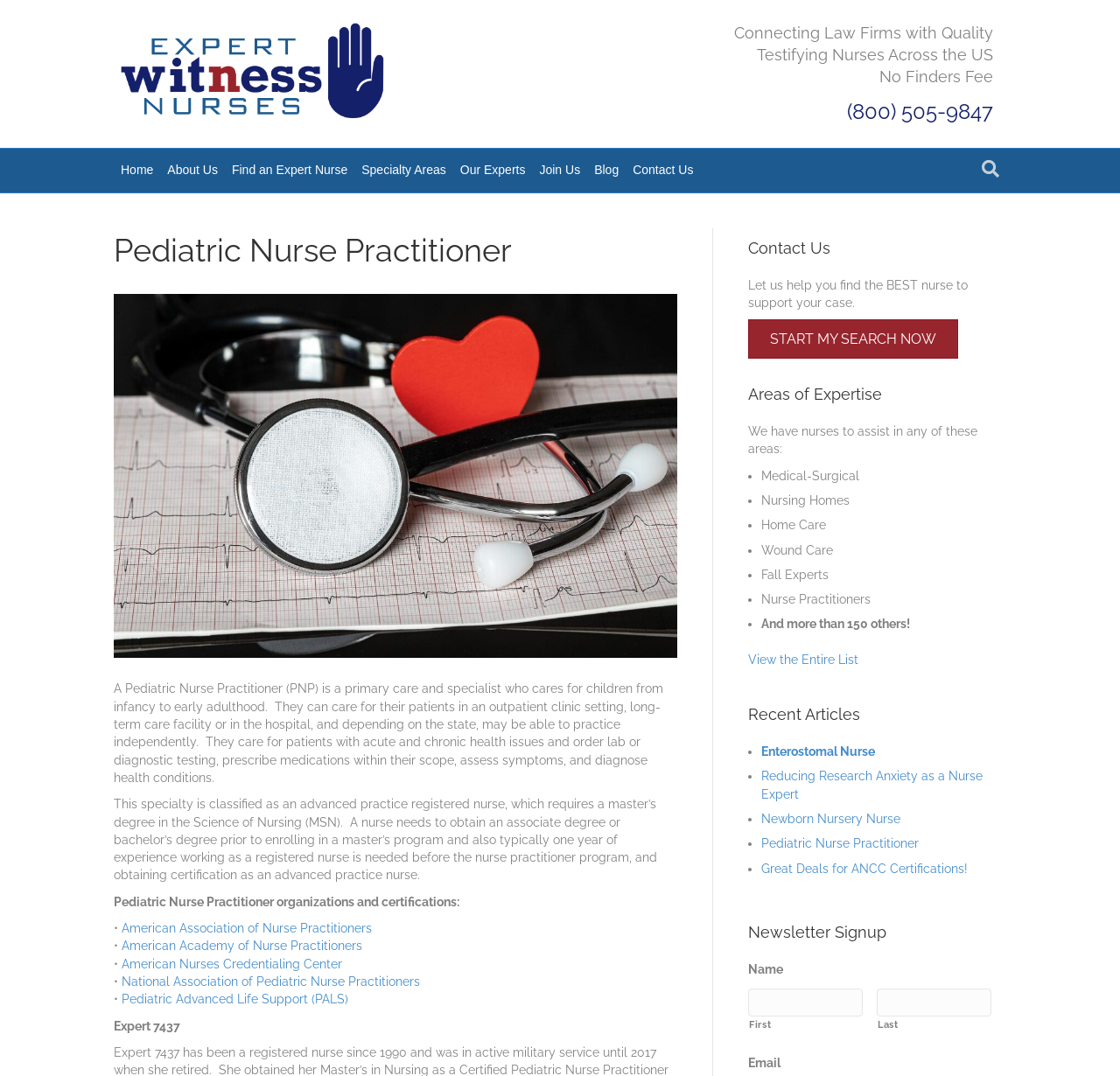Locate the bounding box coordinates of the clickable element to fulfill the following instruction: "Click the 'Home' link". Provide the coordinates as four float numbers between 0 and 1 in the format [left, top, right, bottom].

[0.102, 0.138, 0.143, 0.179]